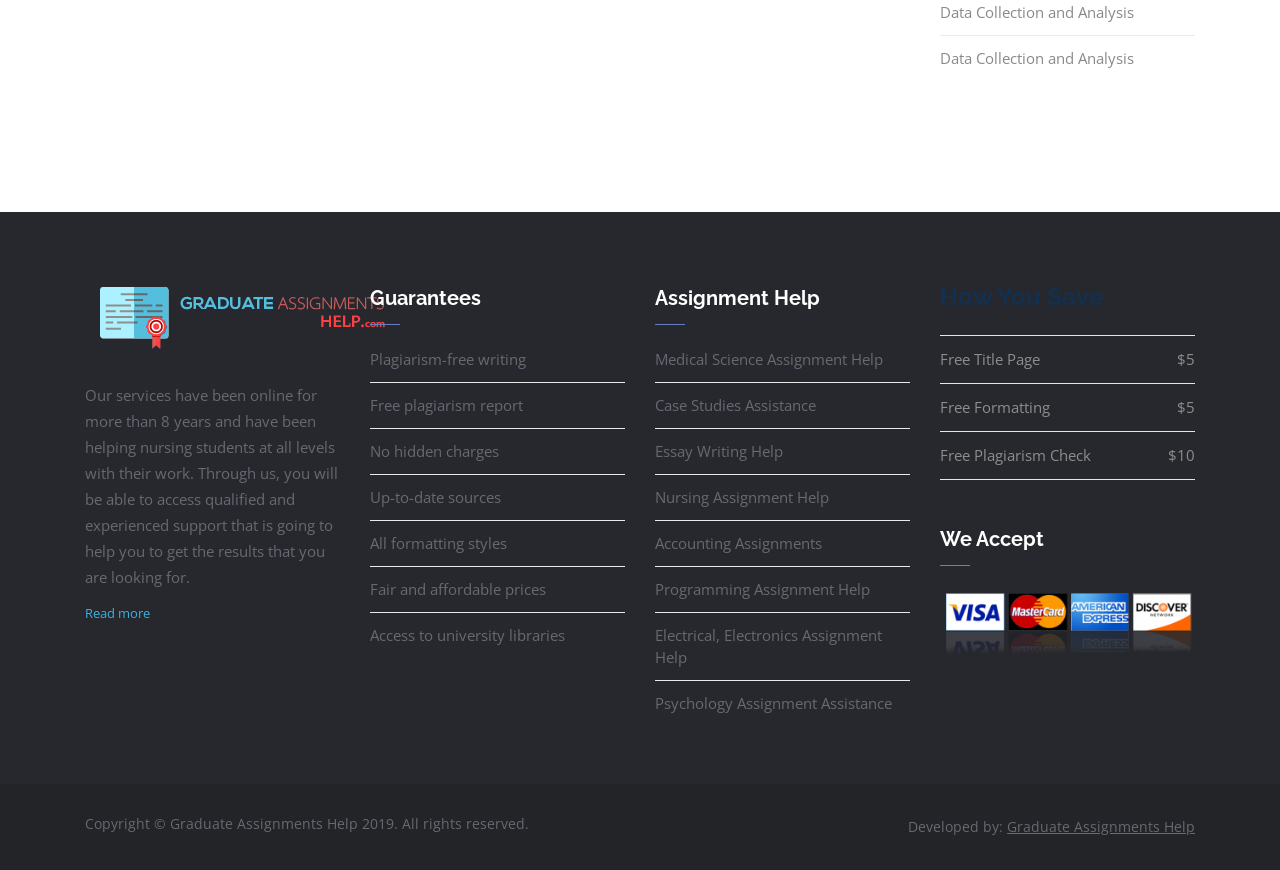Using the description: "No hidden charges", identify the bounding box of the corresponding UI element in the screenshot.

[0.289, 0.507, 0.39, 0.53]